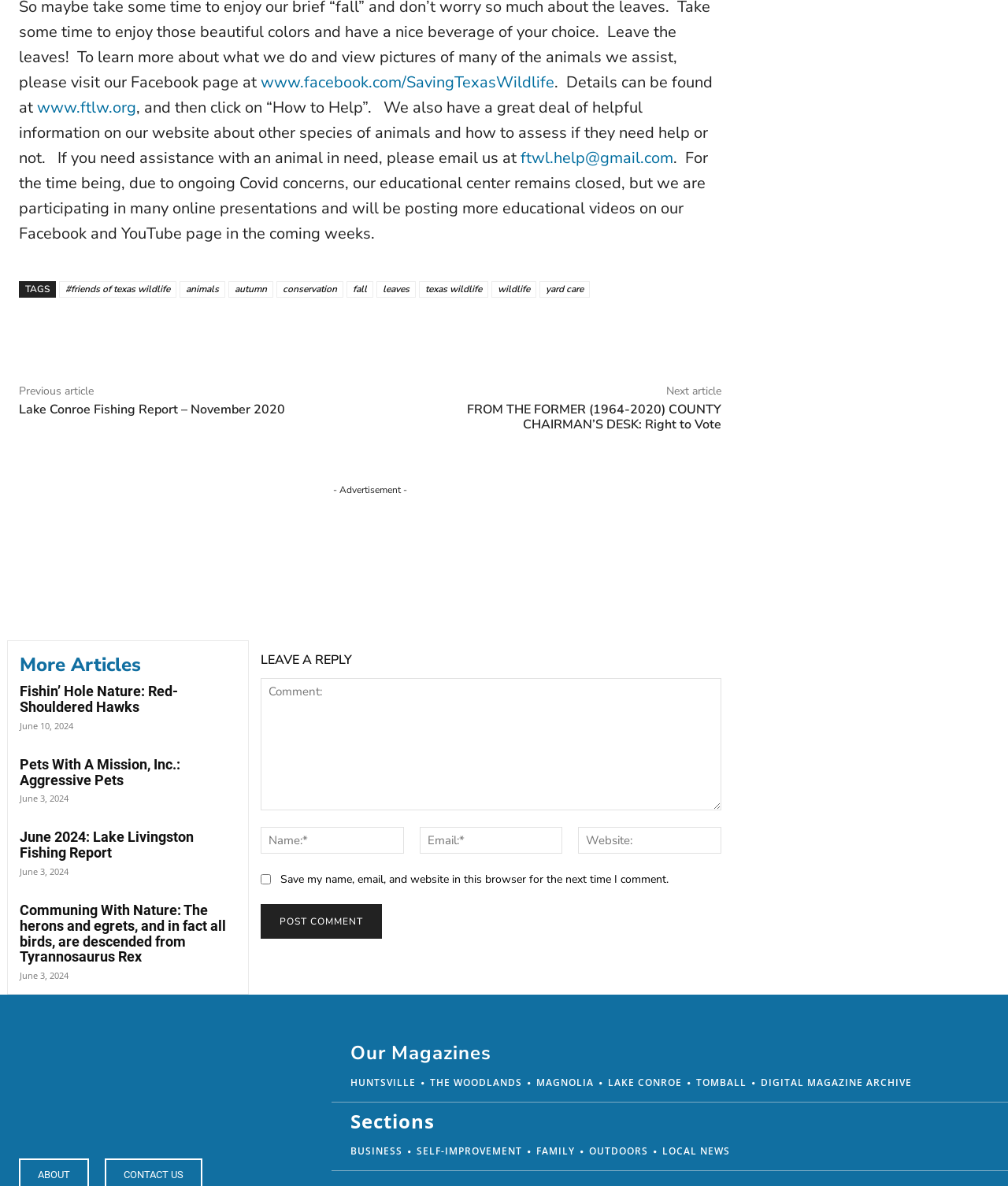Please locate the bounding box coordinates of the element that should be clicked to complete the given instruction: "Share the article".

[0.058, 0.276, 0.083, 0.286]